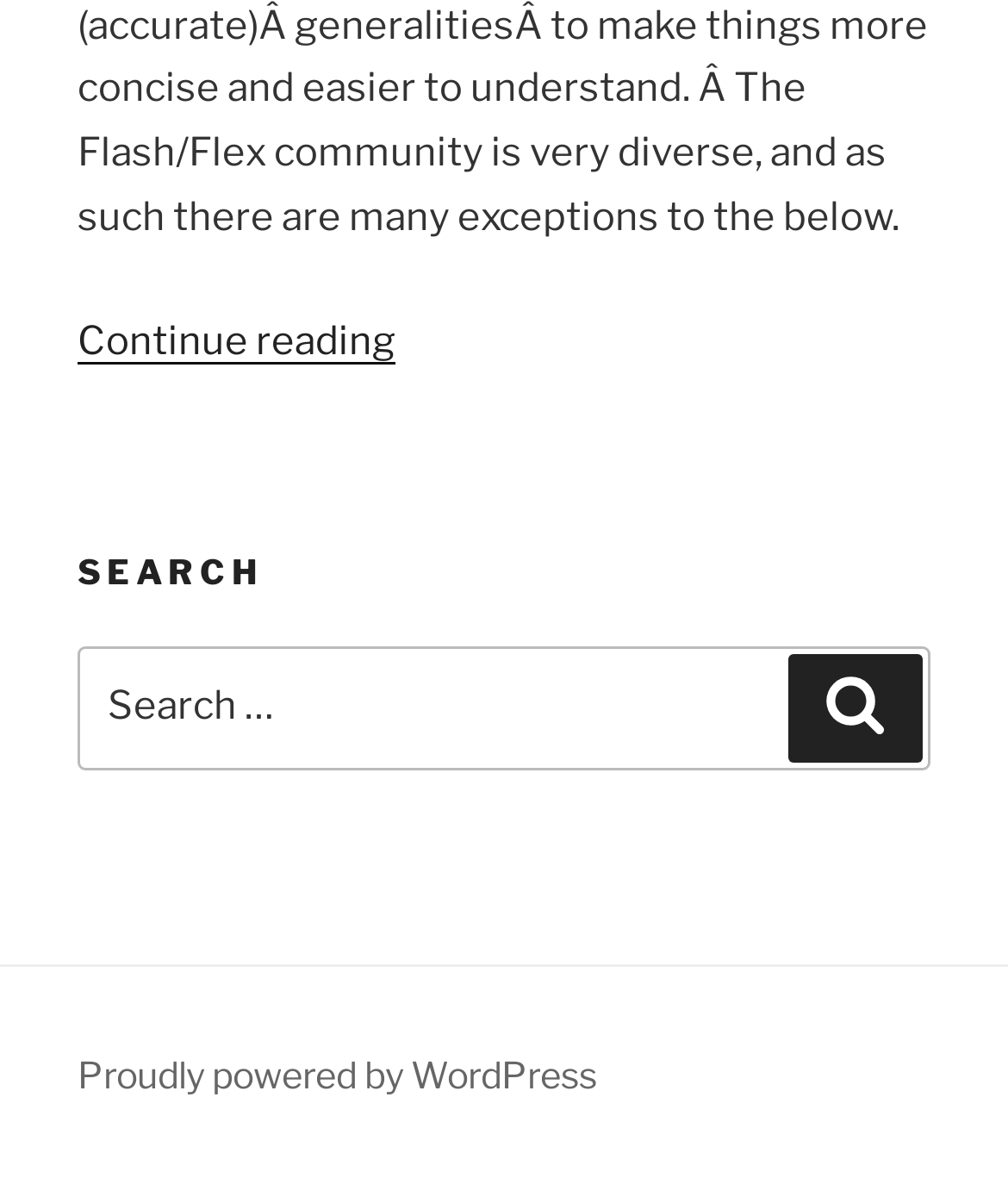Please provide a comprehensive response to the question below by analyzing the image: 
What platform is the blog built on?

The link text 'Proudly powered by WordPress' at the bottom of the page indicates that the blog is built on the WordPress platform.